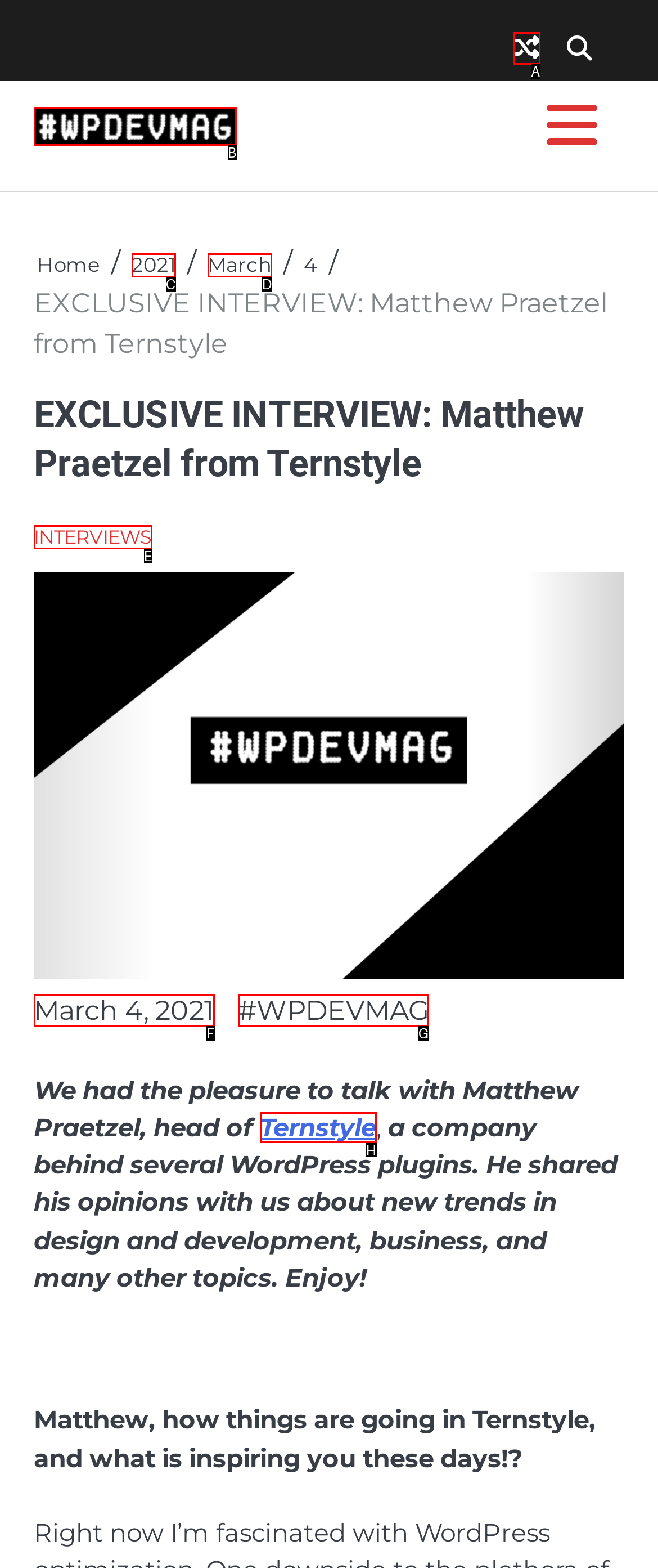Choose the HTML element that corresponds to the description: title="View Random Post"
Provide the answer by selecting the letter from the given choices.

A